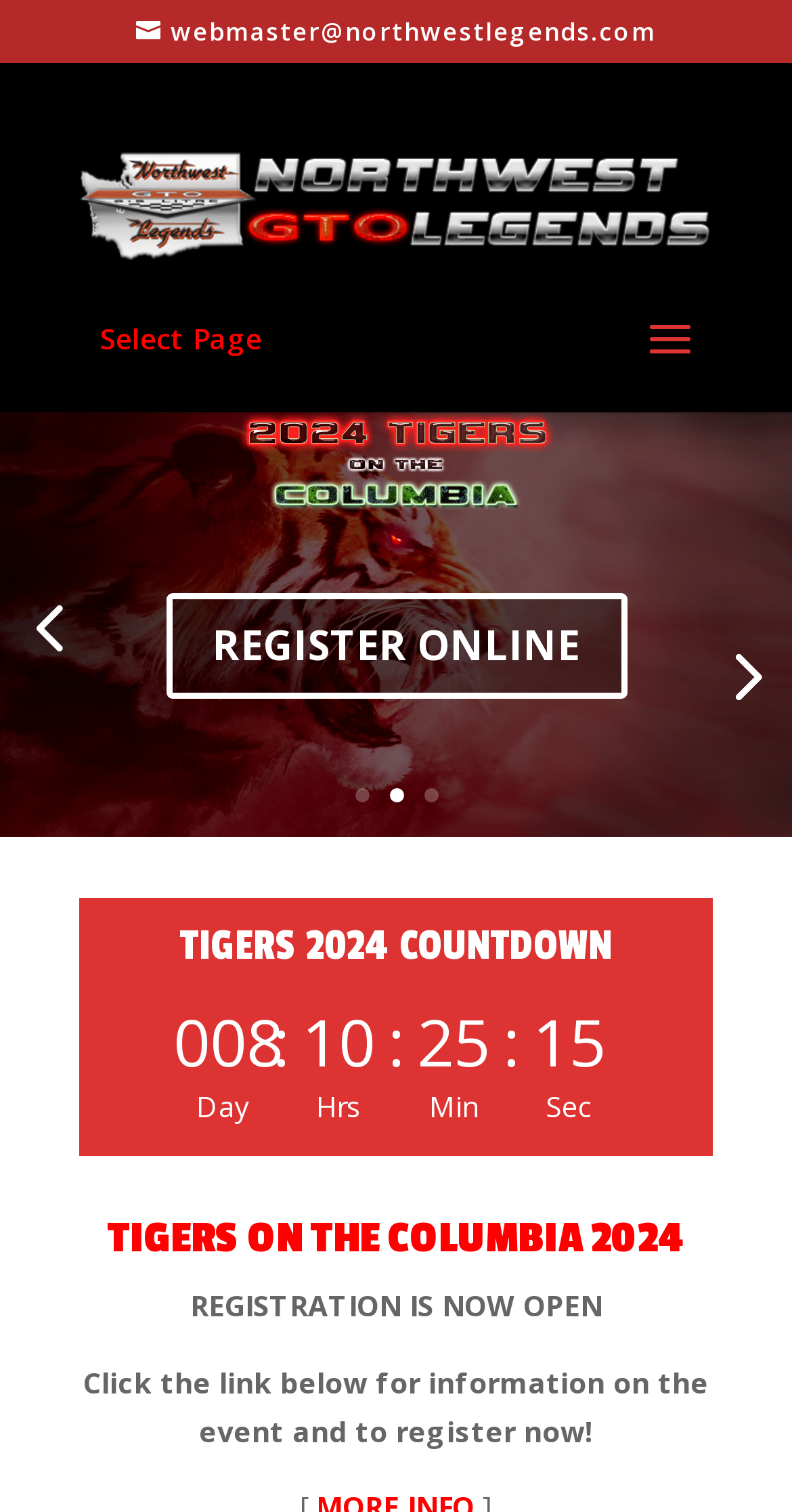Provide a thorough description of the webpage's content and layout.

The webpage is about the Northwest GTO Legends, specifically the 13th Chapter of the GTOAA. At the top, there is a link to the webmaster's email address, followed by a link to the Northwest GTO Legends, which is accompanied by an image with the same name. 

Below these elements, there is a dropdown menu labeled "Select Page". Further down, there is a table with a prominent link to "REGISTER ONLINE 5". 

On the left side, there are five numbered links, ranging from "1" to "5", which appear to be pagination links. On the right side, there is a countdown timer labeled "TIGERS 2024 COUNTDOWN", displaying the days, hours, minutes, and seconds remaining. 

Below the countdown timer, there is a heading "TIGERS ON THE COLUMBIA 2024", followed by a registration announcement stating "REGISTRATION IS NOW OPEN". A paragraph of text below this announcement provides more information about the event and invites users to register.